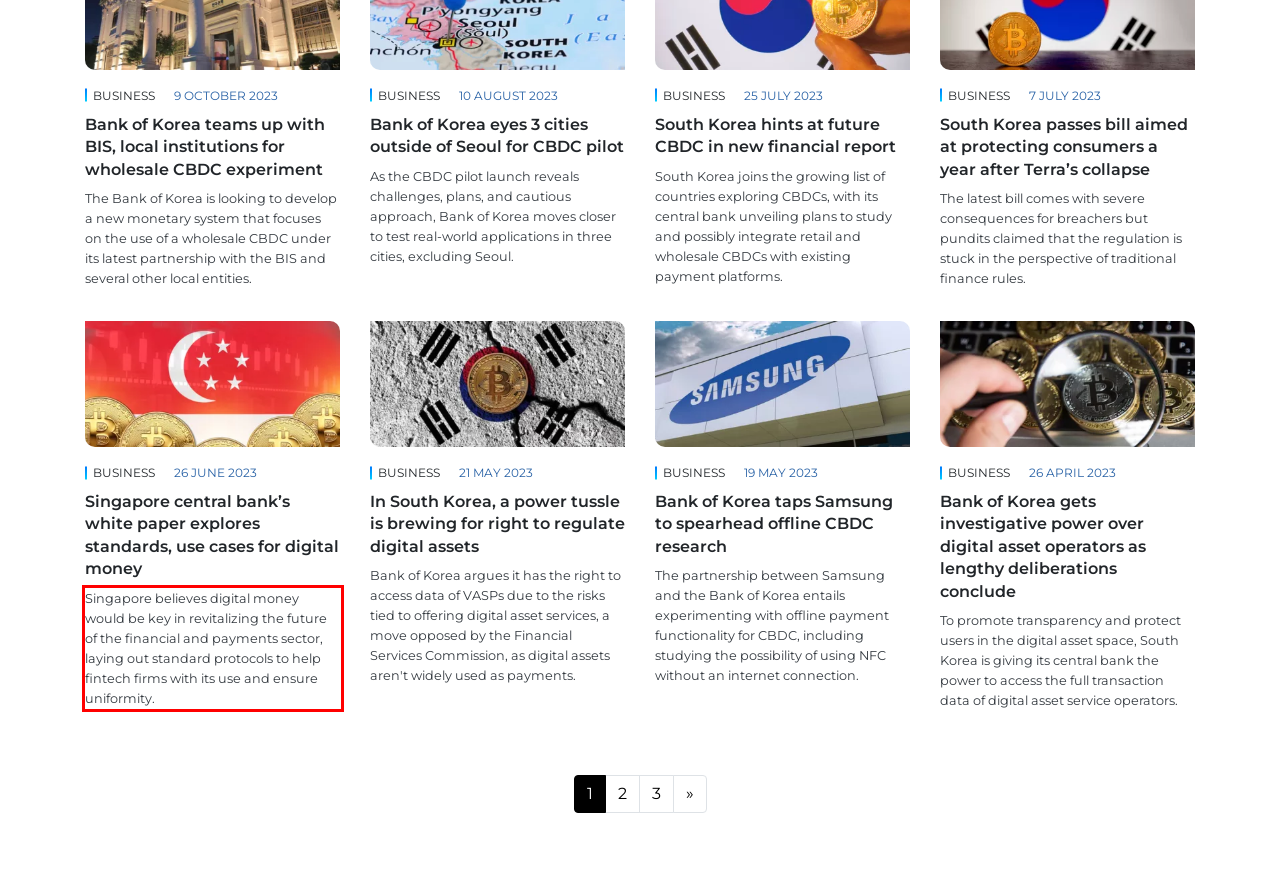Analyze the screenshot of the webpage and extract the text from the UI element that is inside the red bounding box.

Singapore believes digital money would be key in revitalizing the future of the financial and payments sector, laying out standard protocols to help fintech firms with its use and ensure uniformity.